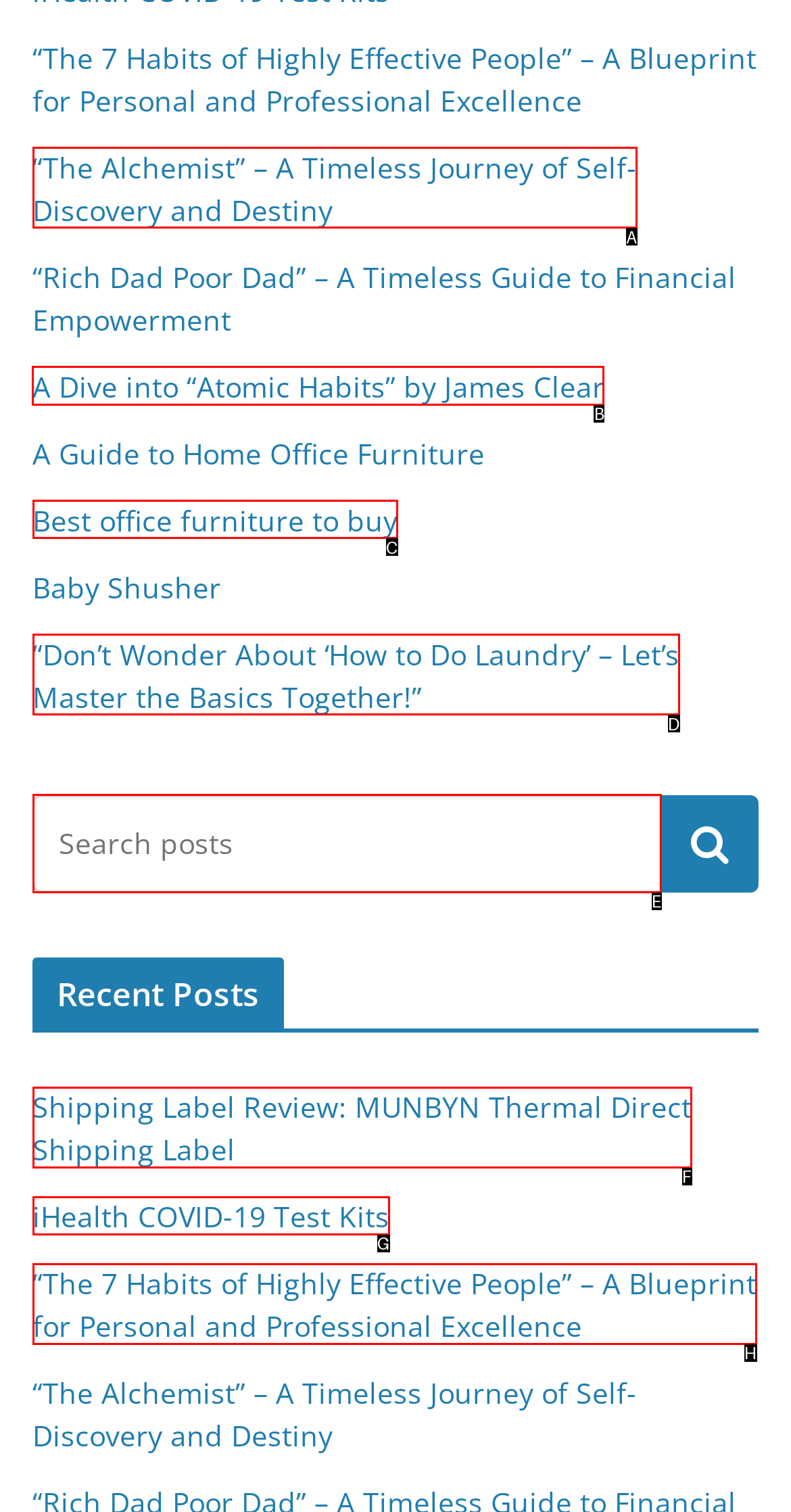For the task: Share on LinkedIn, identify the HTML element to click.
Provide the letter corresponding to the right choice from the given options.

None